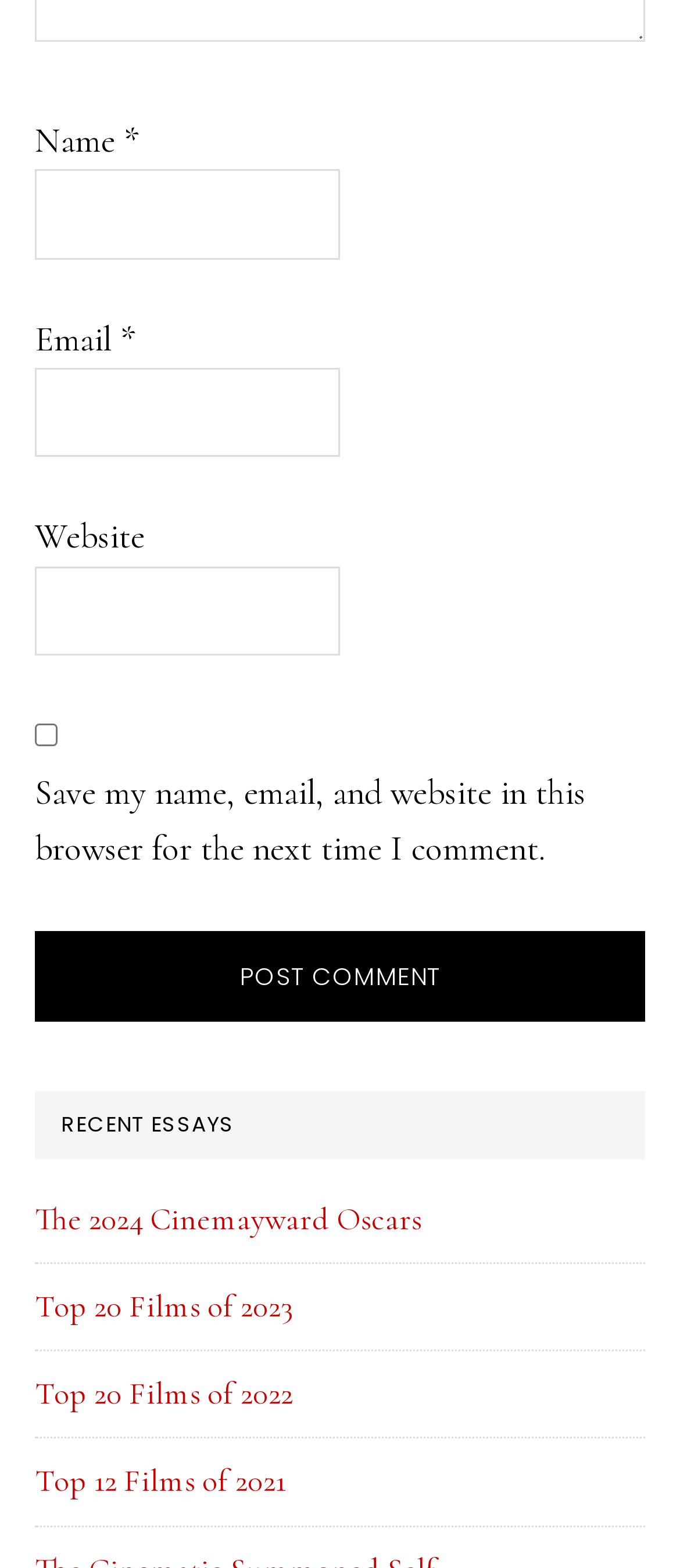Locate the bounding box of the UI element described by: "Top 12 Films of 2021" in the given webpage screenshot.

[0.051, 0.932, 0.421, 0.957]